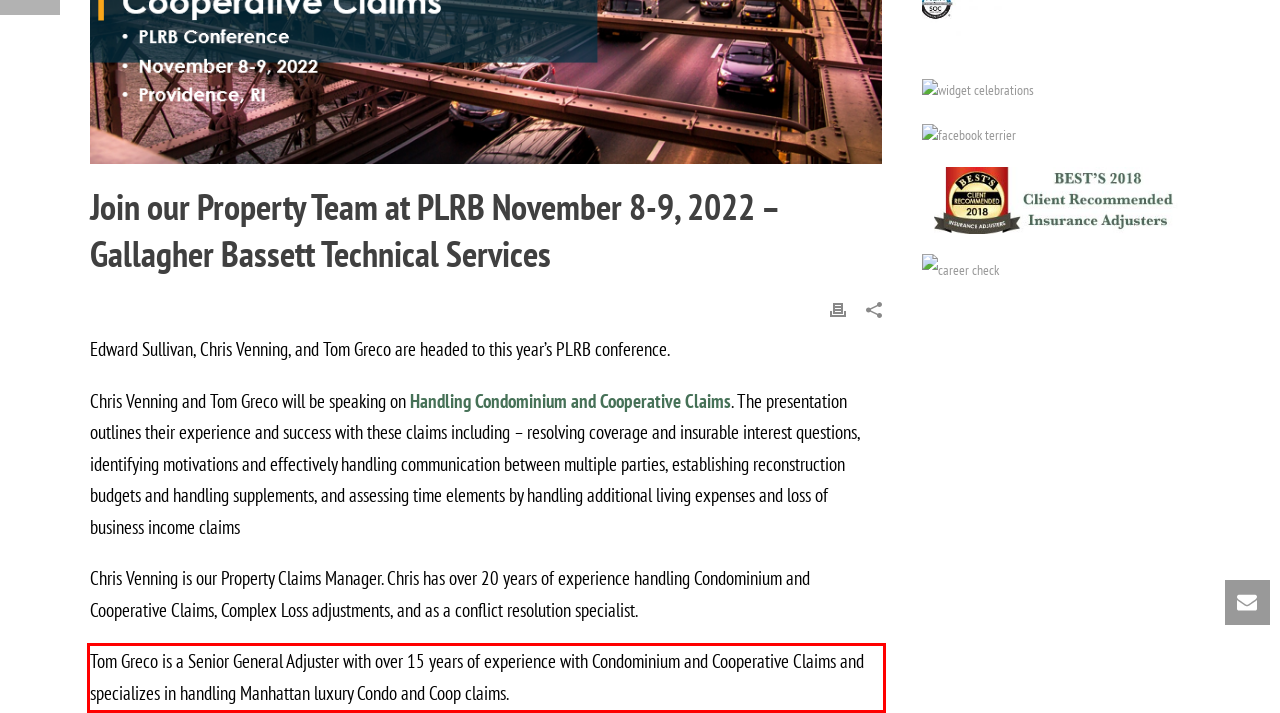Please examine the screenshot of the webpage and read the text present within the red rectangle bounding box.

Tom Greco is a Senior General Adjuster with over 15 years of experience with Condominium and Cooperative Claims and specializes in handling Manhattan luxury Condo and Coop claims.